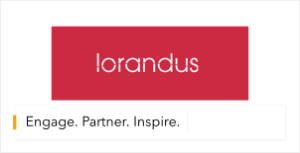What kind of aesthetic does the design reflect?
Using the visual information, answer the question in a single word or phrase.

Modern and professional